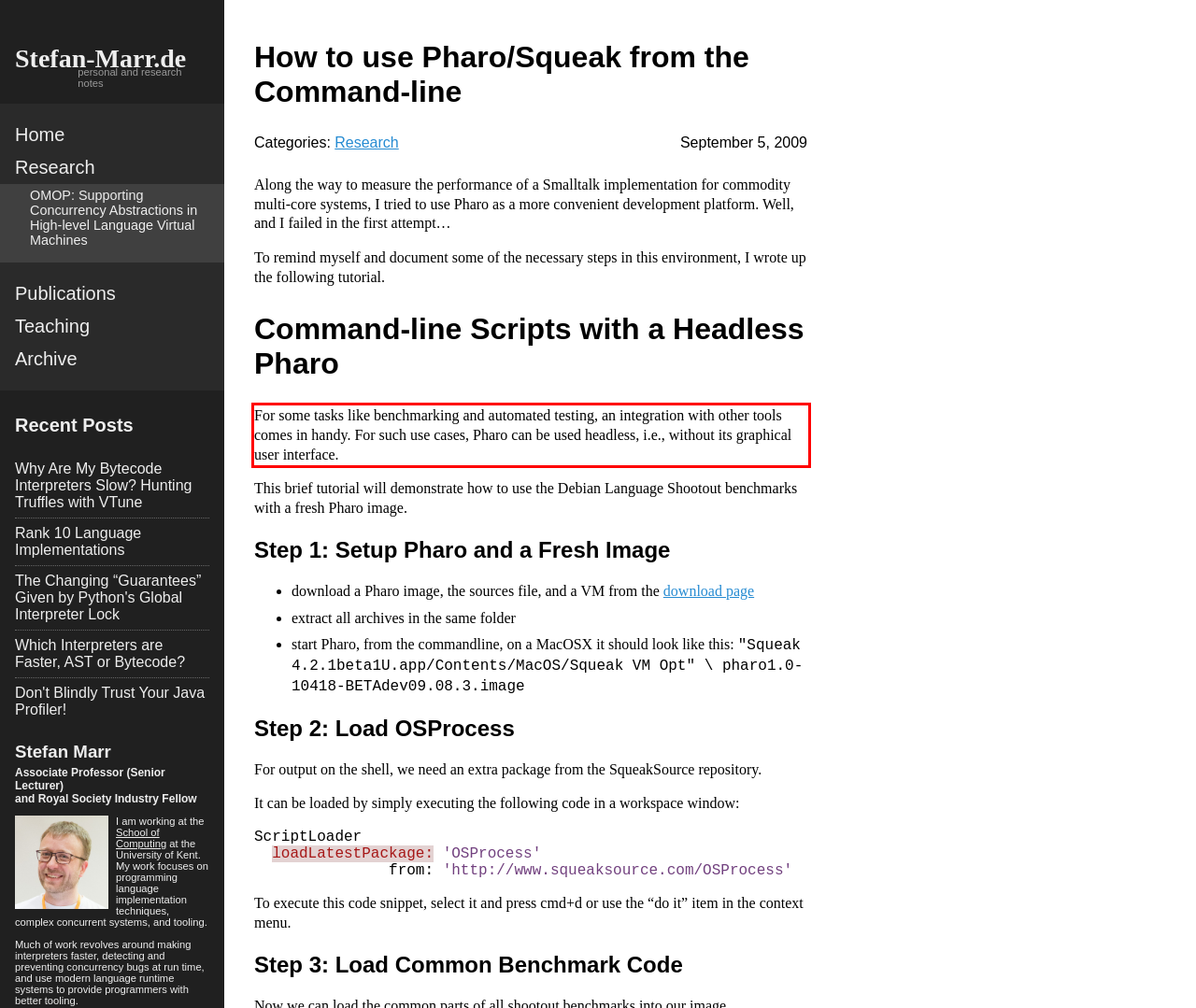You have a webpage screenshot with a red rectangle surrounding a UI element. Extract the text content from within this red bounding box.

For some tasks like benchmarking and automated testing, an integration with other tools comes in handy. For such use cases, Pharo can be used headless, i.e., without its graphical user interface.